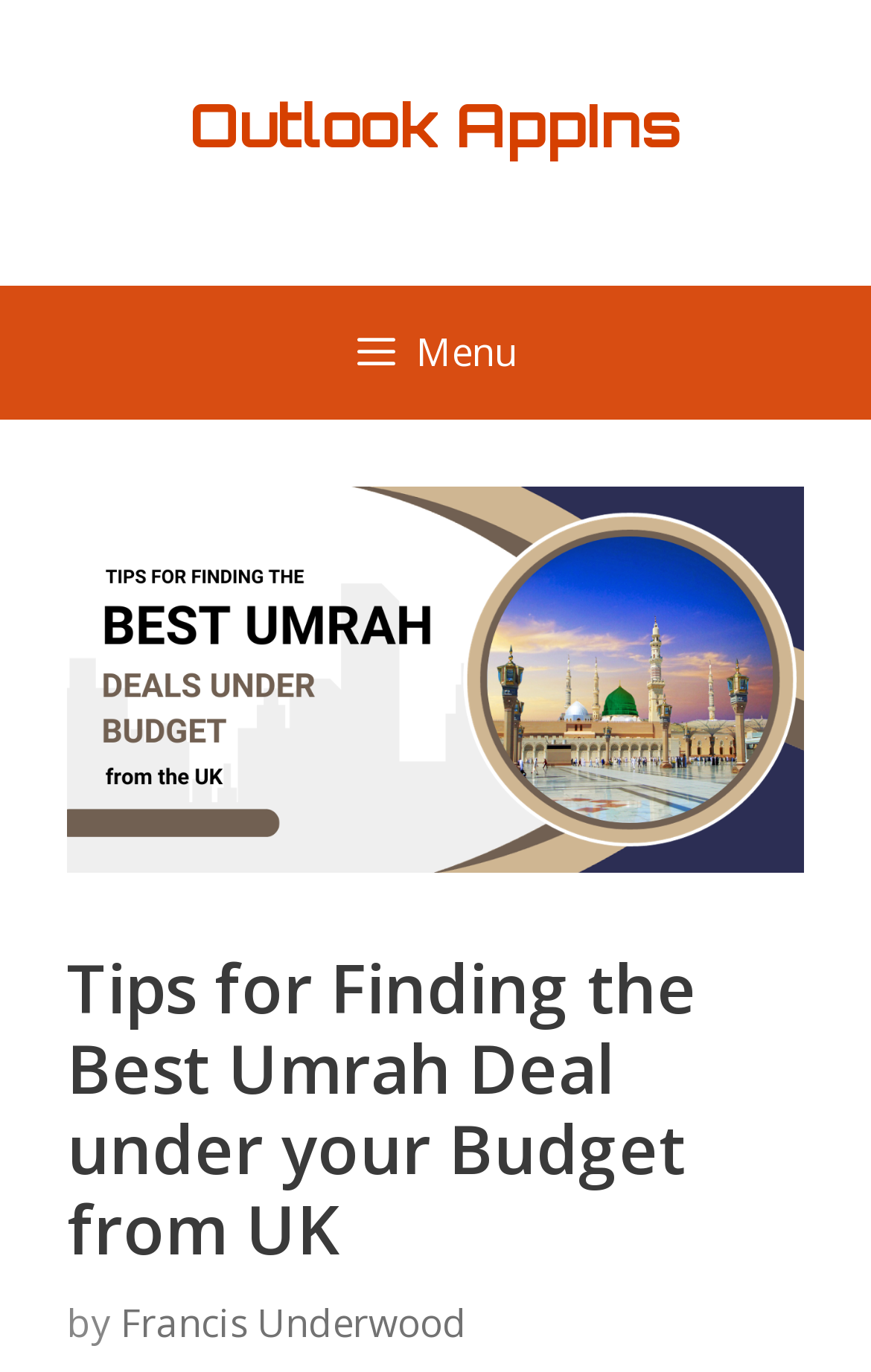Refer to the screenshot and answer the following question in detail:
What type of content is presented on the webpage?

I determined the type of content by analyzing the structure of the webpage, which includes a header section with an author's name and a title, indicating that the webpage presents an article.